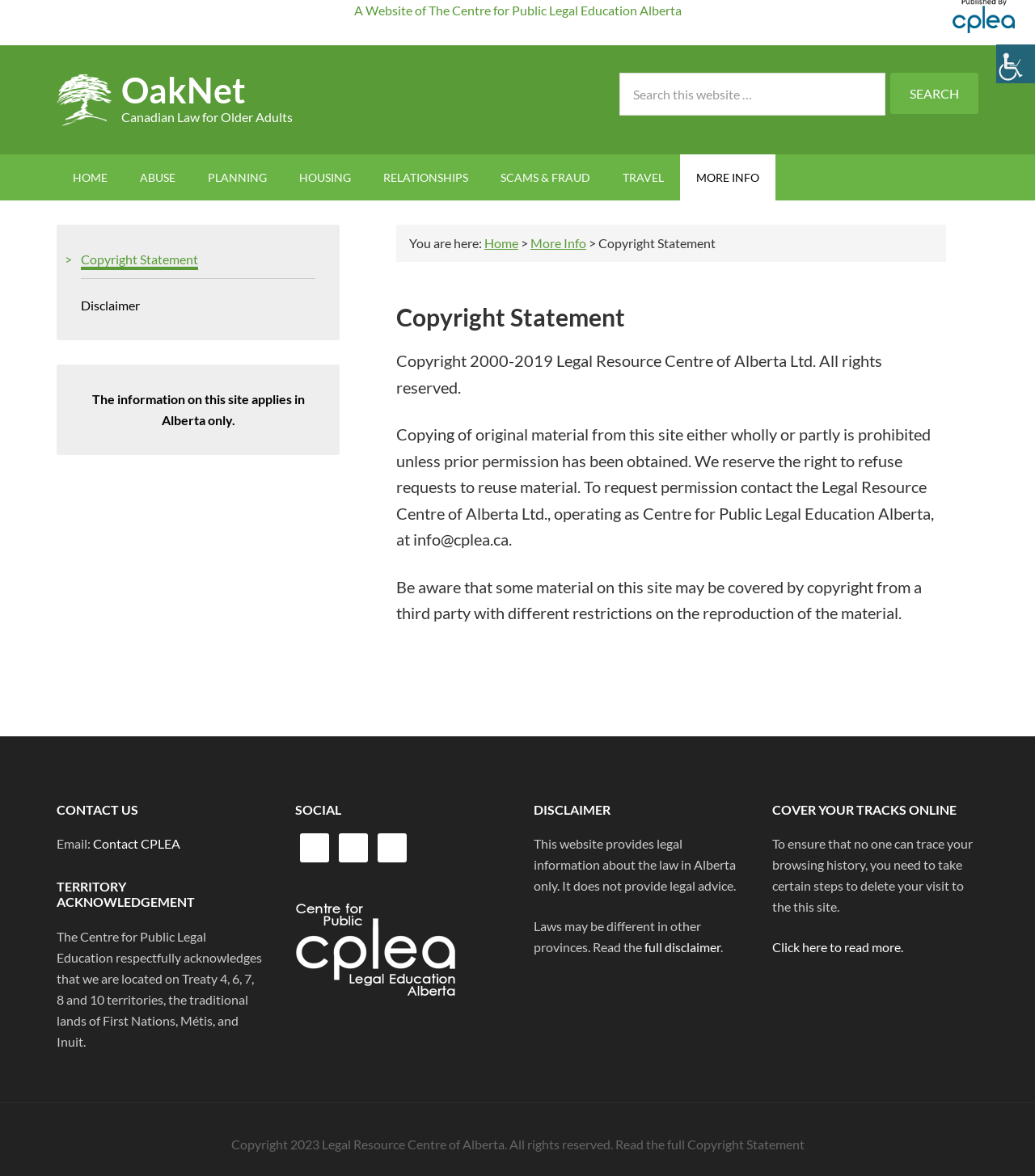Refer to the image and offer a detailed explanation in response to the question: What is the name of the website?

I determined the answer by looking at the link 'A Website of The Centre for Public Legal Education Alberta' at the top of the webpage, which suggests that this is the name of the website.